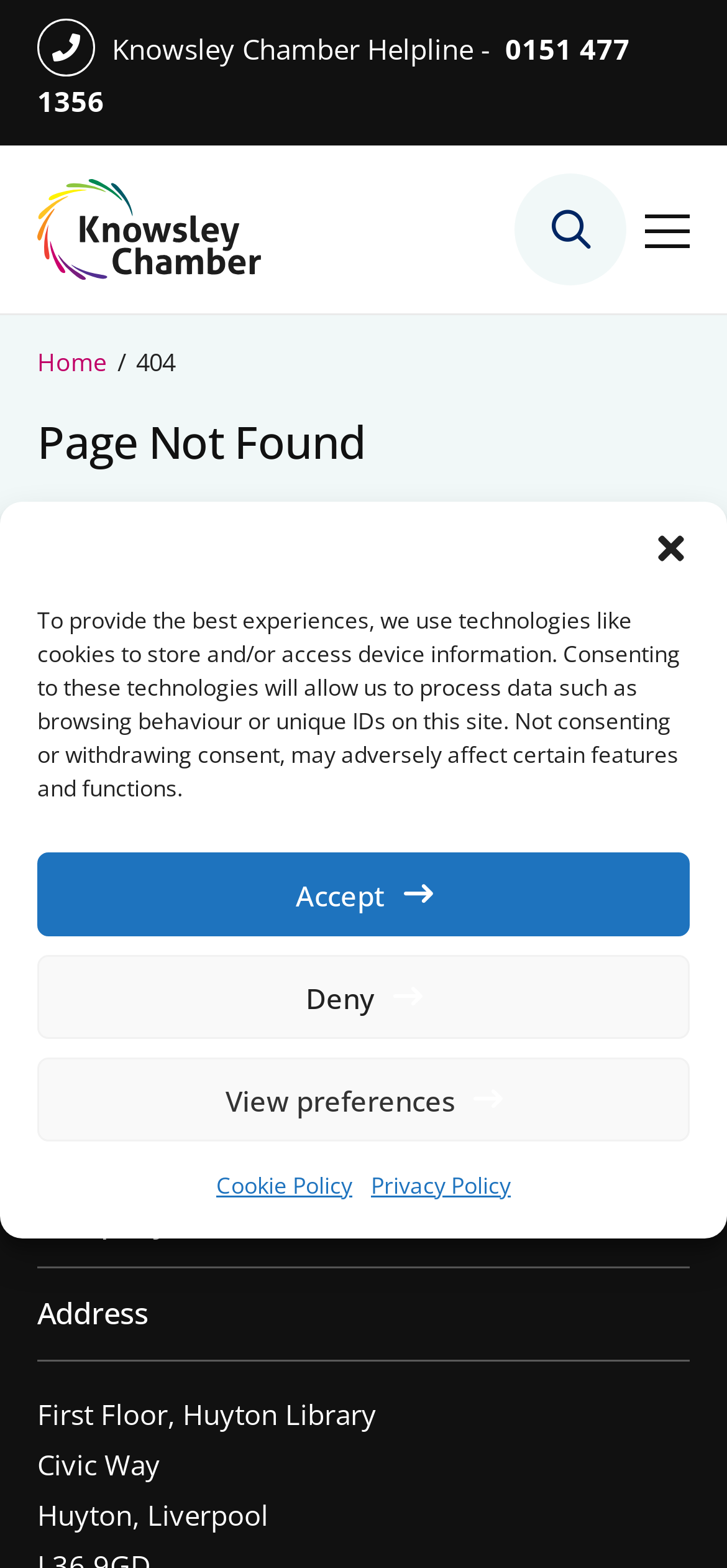Extract the bounding box for the UI element that matches this description: "aria-label="Close dialogue"".

[0.897, 0.338, 0.949, 0.362]